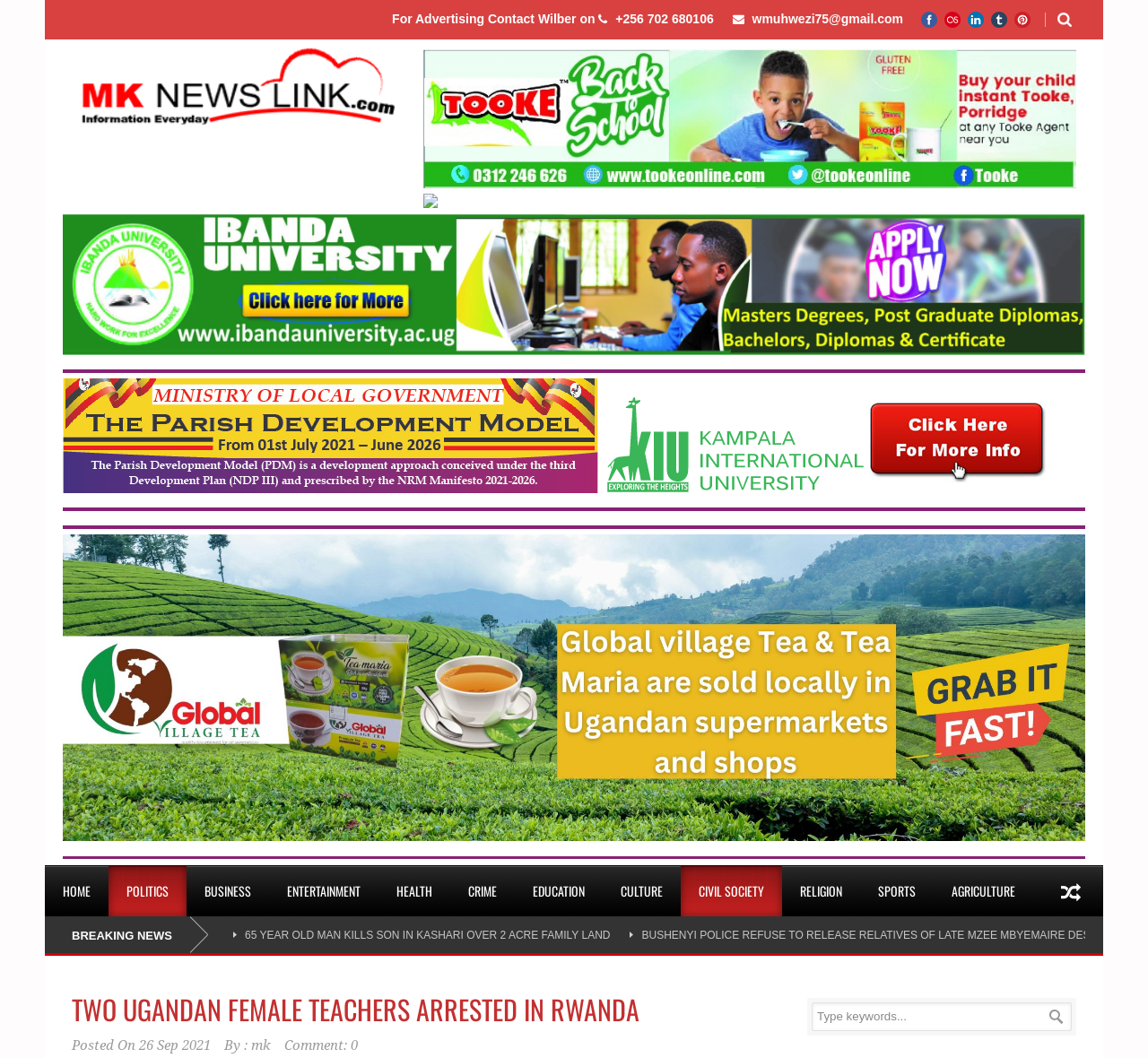Kindly provide the bounding box coordinates of the section you need to click on to fulfill the given instruction: "Contact Wilber for advertising".

[0.533, 0.011, 0.625, 0.025]